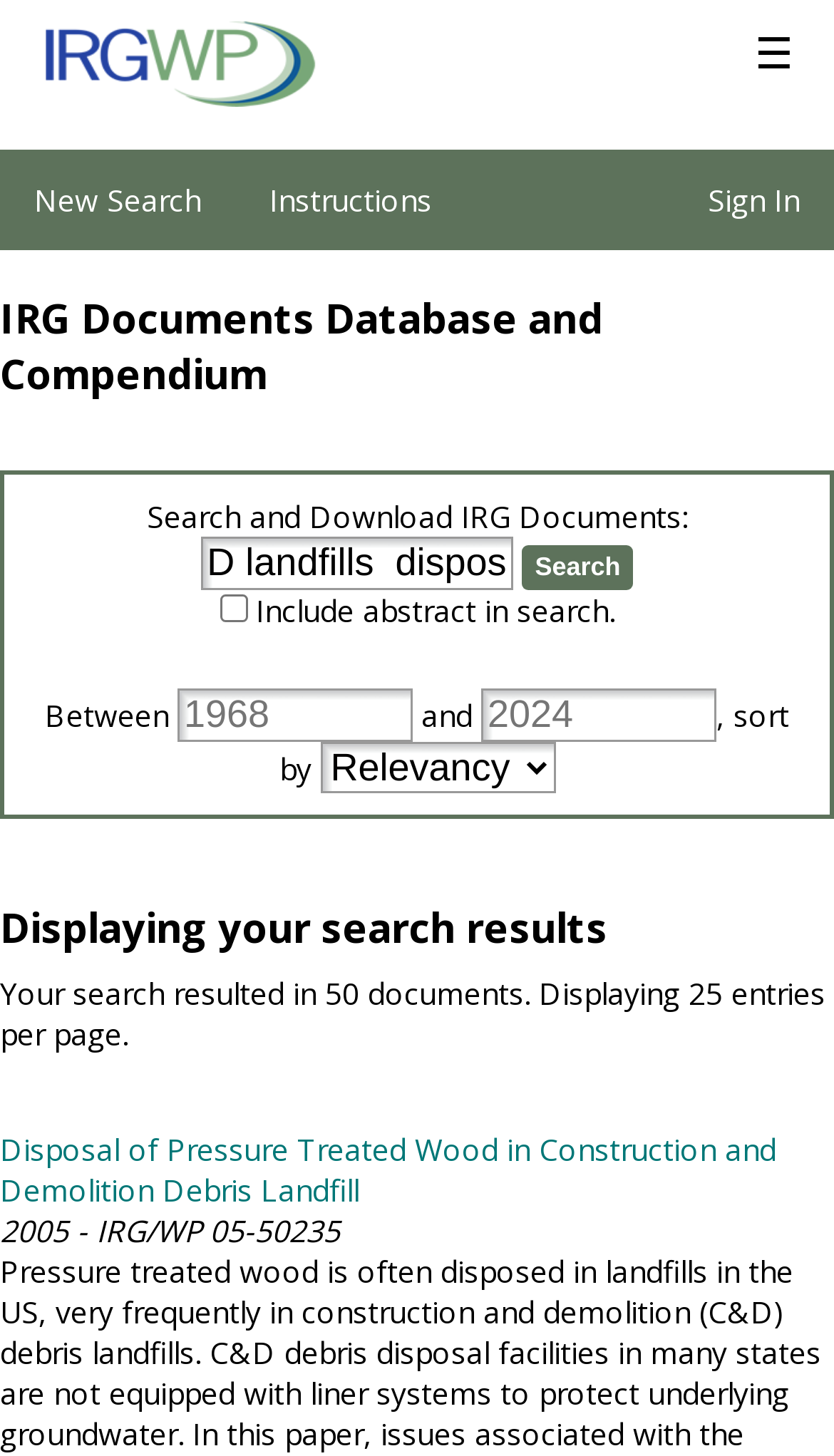Extract the bounding box coordinates of the UI element described by: "New Search". The coordinates should include four float numbers ranging from 0 to 1, e.g., [left, top, right, bottom].

[0.0, 0.103, 0.282, 0.172]